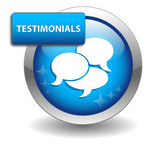Offer a thorough description of the image.

The image features a glossy blue button marked "TESTIMONIALS," adorned with stylized speech bubbles. This graphic symbolizes user feedback and endorsements regarding the services provided, likely related to a platform that enhances the trading experience. Such testimonials are crucial as they reflect the satisfaction of users, showcasing their positive experiences and the value derived from the services offered, such as Stock Butler. This visual invites potential clients to explore real users' insights, reinforcing the trust and reliability of the platform.